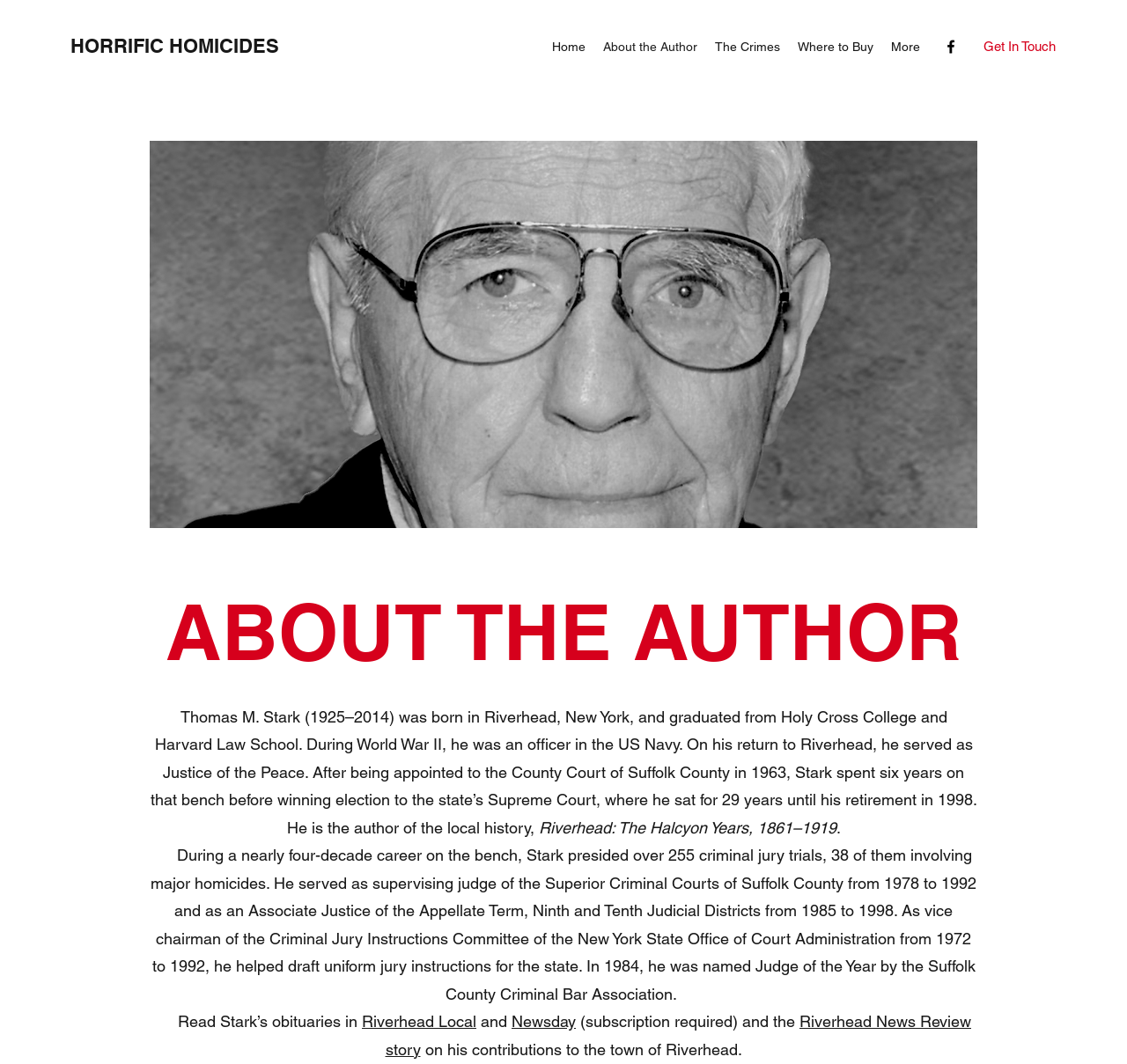Identify the bounding box coordinates of the element that should be clicked to fulfill this task: "Click on the HORRIFIC HOMICIDES link". The coordinates should be provided as four float numbers between 0 and 1, i.e., [left, top, right, bottom].

[0.062, 0.032, 0.248, 0.054]